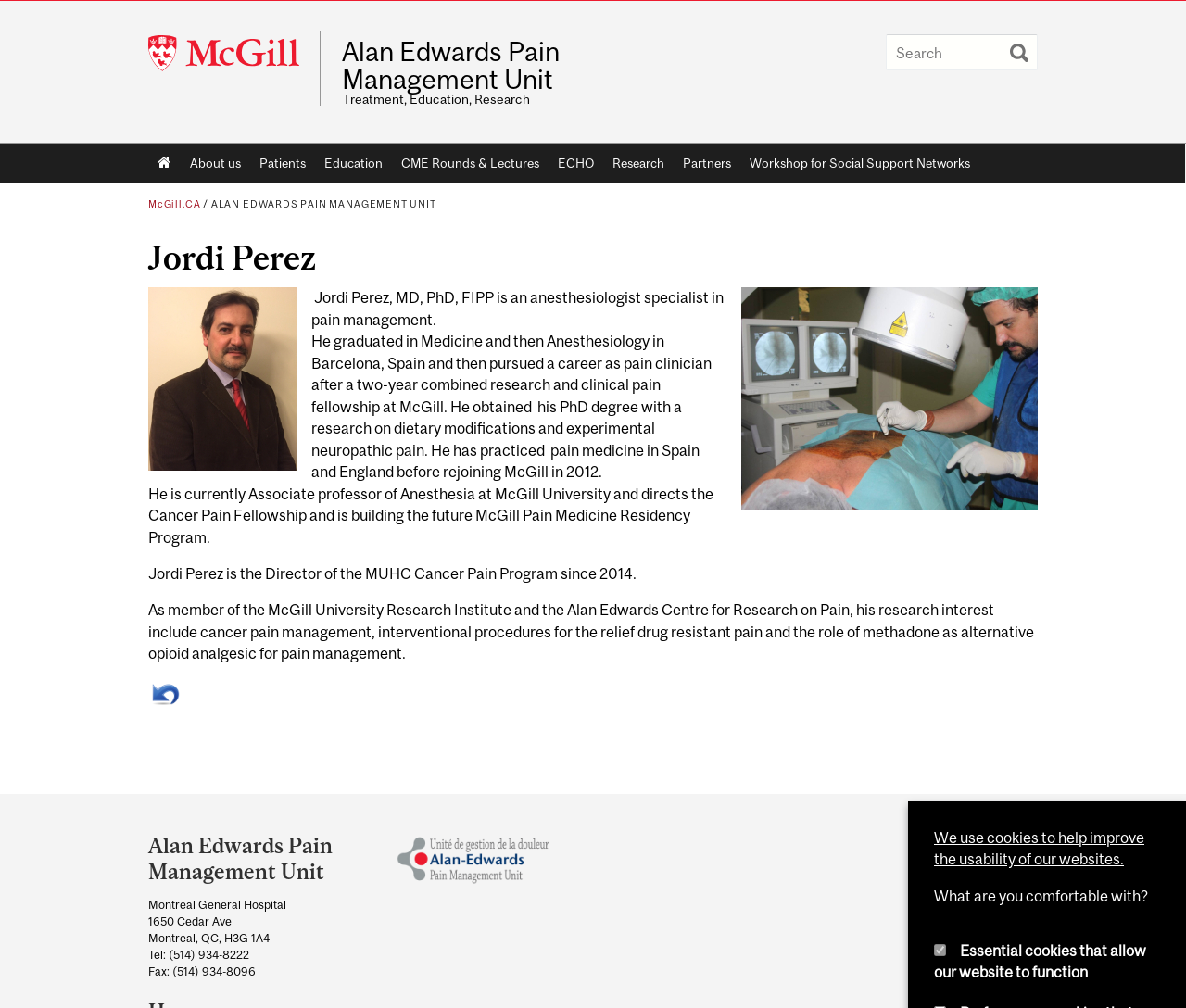Locate the bounding box coordinates of the area to click to fulfill this instruction: "Visit the Alan Edwards Pain Management Unit website". The bounding box should be presented as four float numbers between 0 and 1, in the order [left, top, right, bottom].

[0.289, 0.038, 0.592, 0.093]